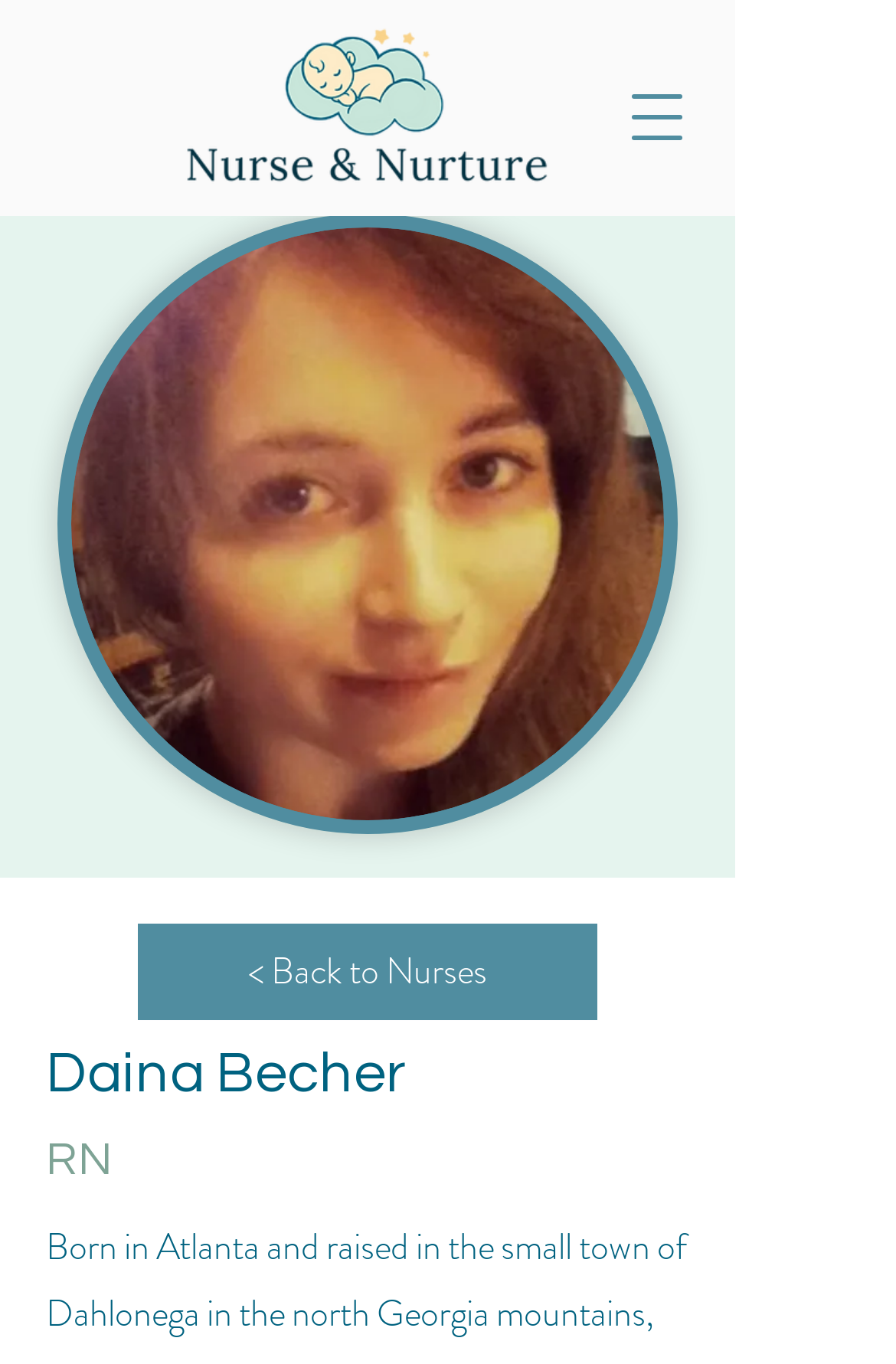Identify the bounding box coordinates for the UI element described as follows: "< Back to Nurses". Ensure the coordinates are four float numbers between 0 and 1, formatted as [left, top, right, bottom].

[0.154, 0.677, 0.667, 0.748]